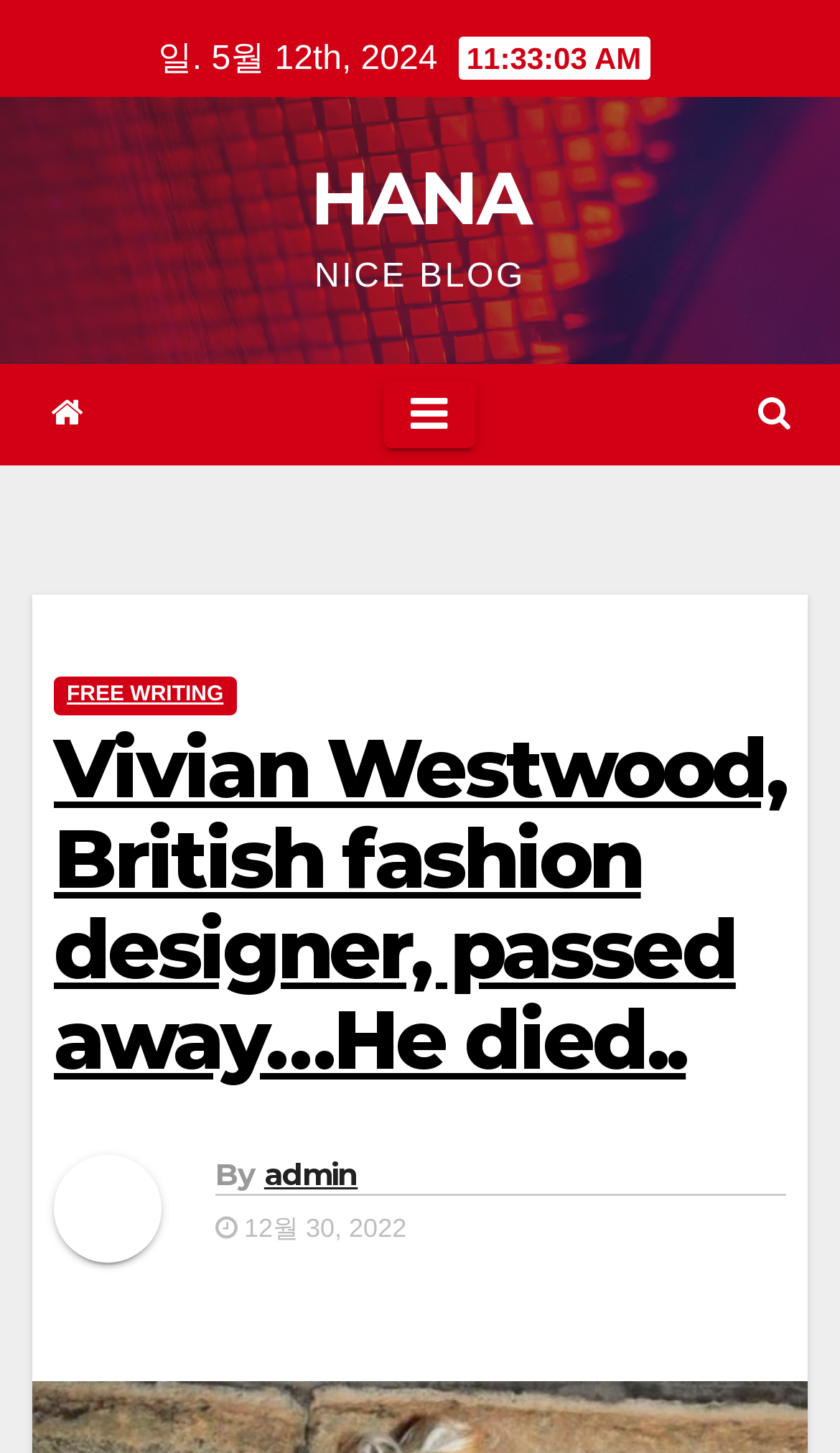How many links are there in the navigation menu?
Please answer the question as detailed as possible.

I found the navigation menu by looking at the top-right corner of the webpage, where it says 'Toggle navigation'. When I expanded the menu, I saw three links: 'FREE WRITING', 'Vivian Westwood, British fashion designer, passed away…He died..', and an empty link. Therefore, there are three links in the navigation menu.